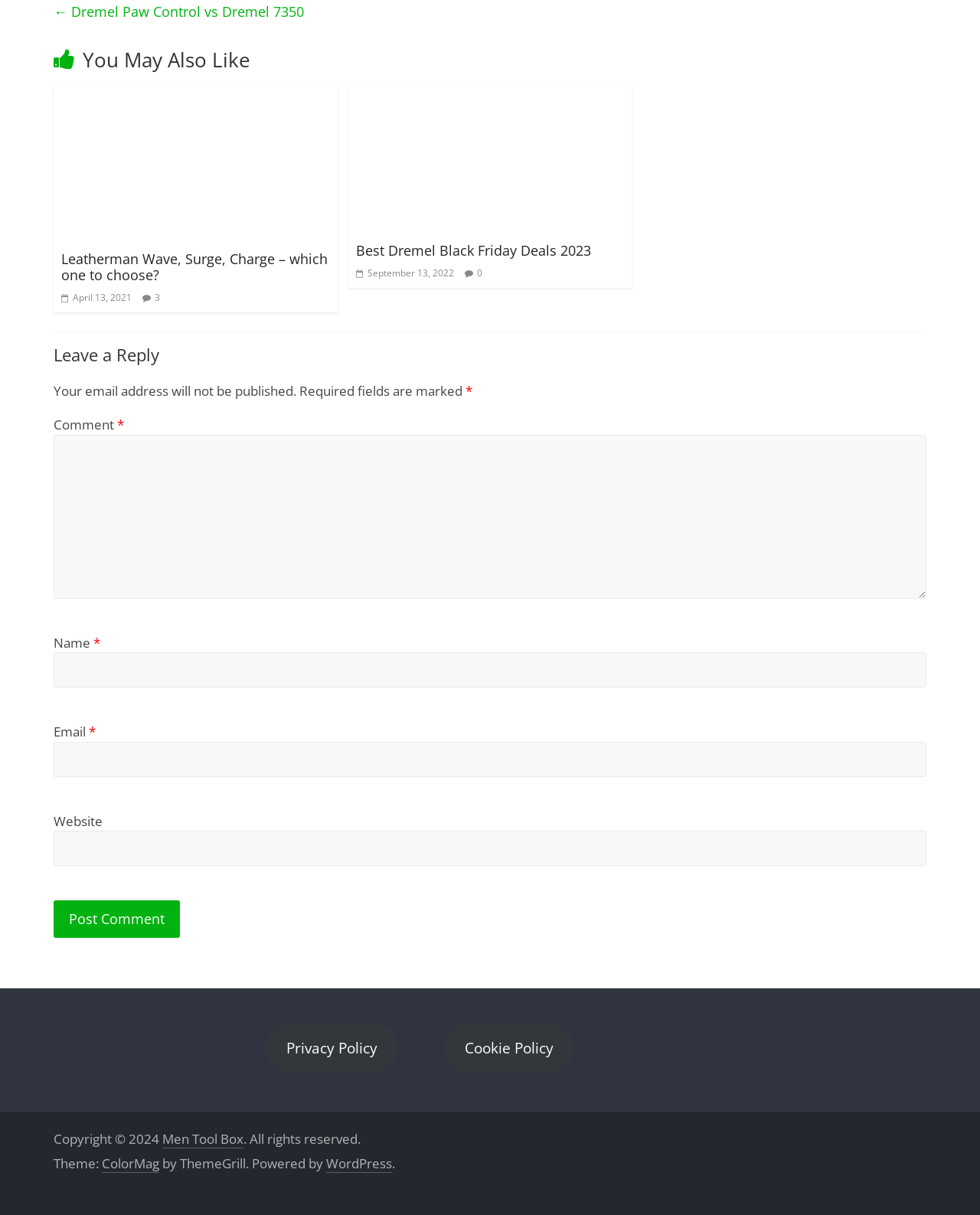Predict the bounding box of the UI element that fits this description: "April 13, 2021July 10, 2023".

[0.062, 0.239, 0.134, 0.25]